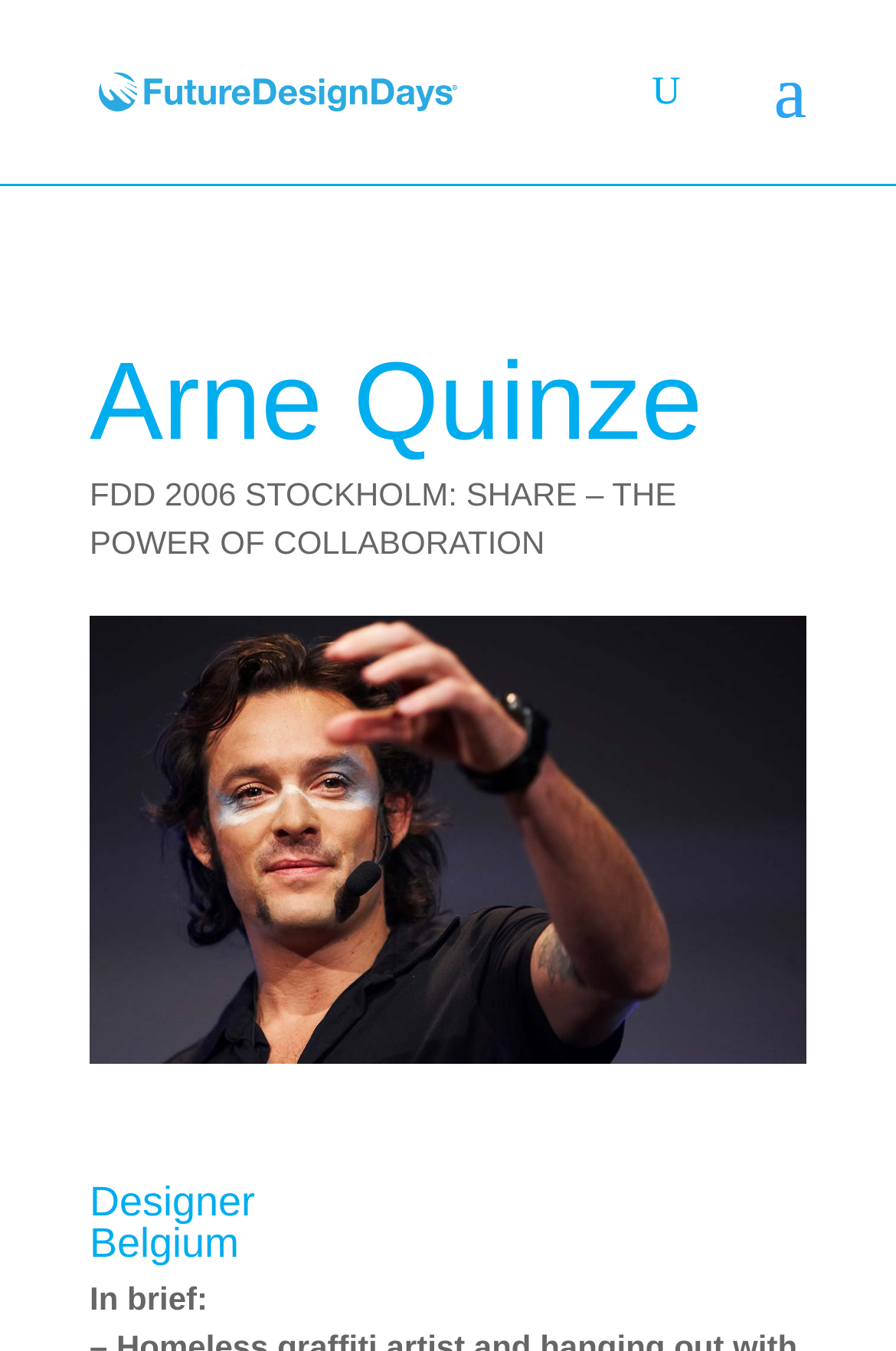Provide a thorough description of the webpage you see.

The webpage is about Arne Quinze, a designer from Belgium, and his involvement with FutureDesignDays. At the top left of the page, there is a link to FutureDesignDays, accompanied by an image with the same name. Below this, there is a search bar that spans across the top of the page. 

The main content of the page is divided into sections, with headings and links. The first heading, "Arne Quinze", is located near the top of the page, followed by a link to "FDD 2006 STOCKHOLM: SHARE – THE POWER OF COLLABORATION". Further down, there is another heading, "Designer Belgium", which is close to the bottom of the page. Below this heading, there is a brief description or summary, introduced by the text "In brief:".